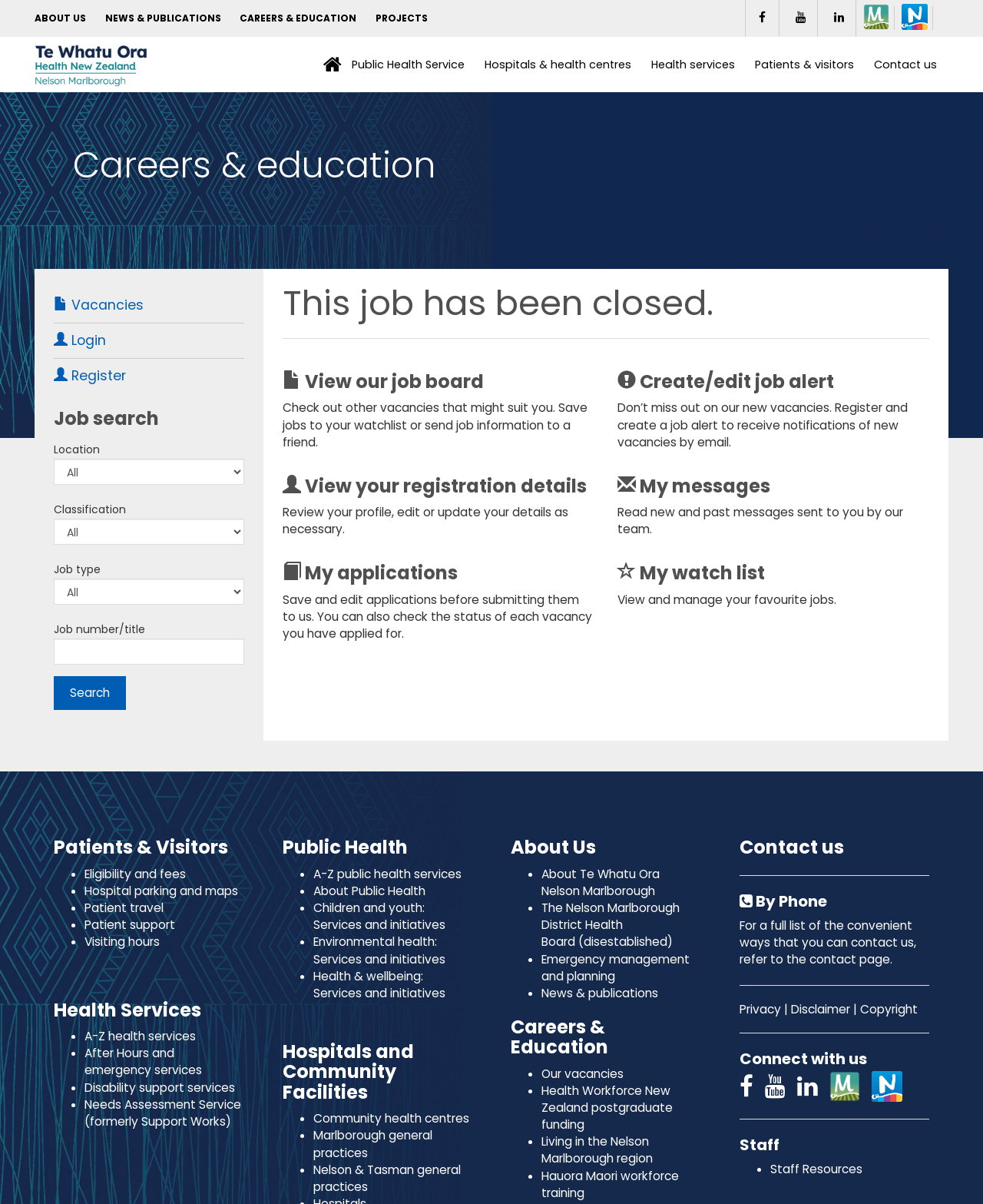Find and specify the bounding box coordinates that correspond to the clickable region for the instruction: "Contact Aya via email".

None